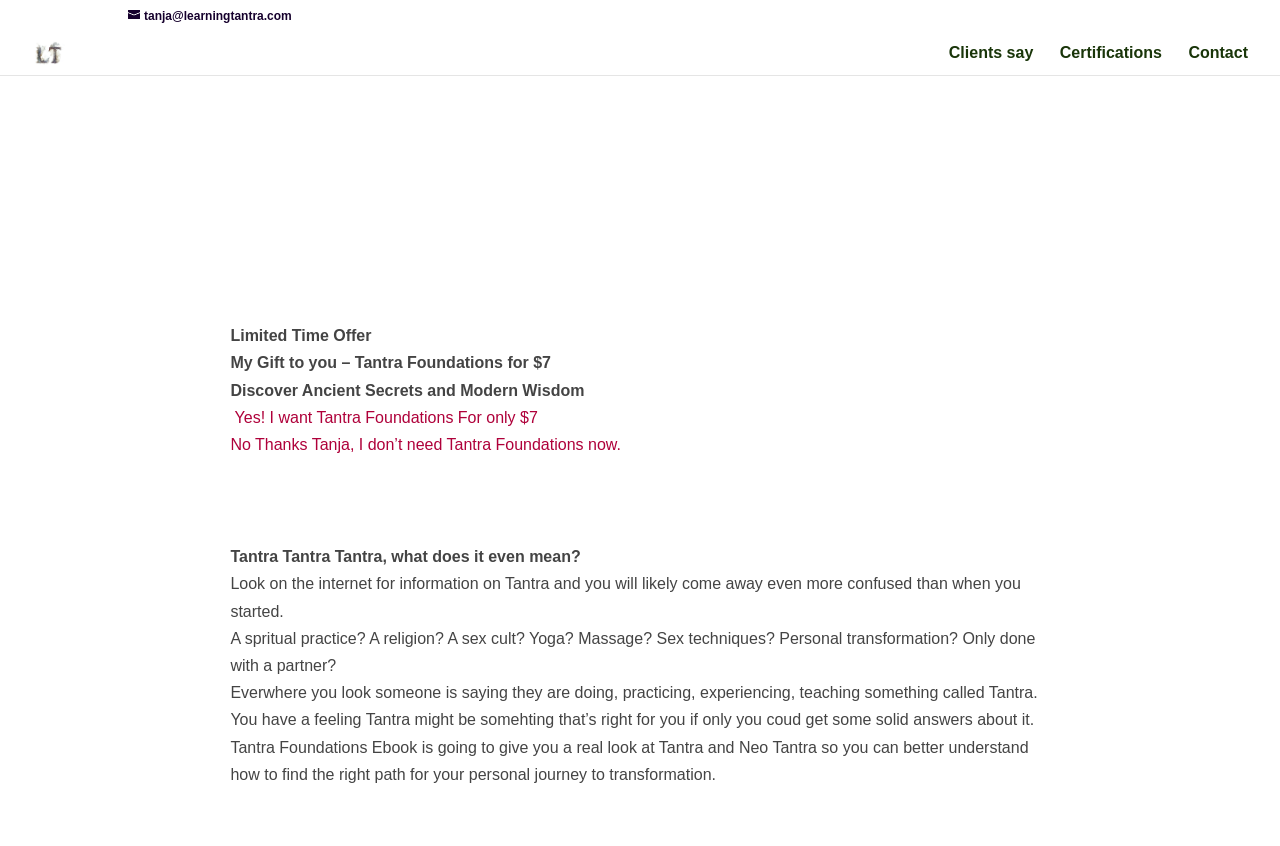Pinpoint the bounding box coordinates of the clickable area needed to execute the instruction: "View certifications". The coordinates should be specified as four float numbers between 0 and 1, i.e., [left, top, right, bottom].

[0.828, 0.054, 0.908, 0.089]